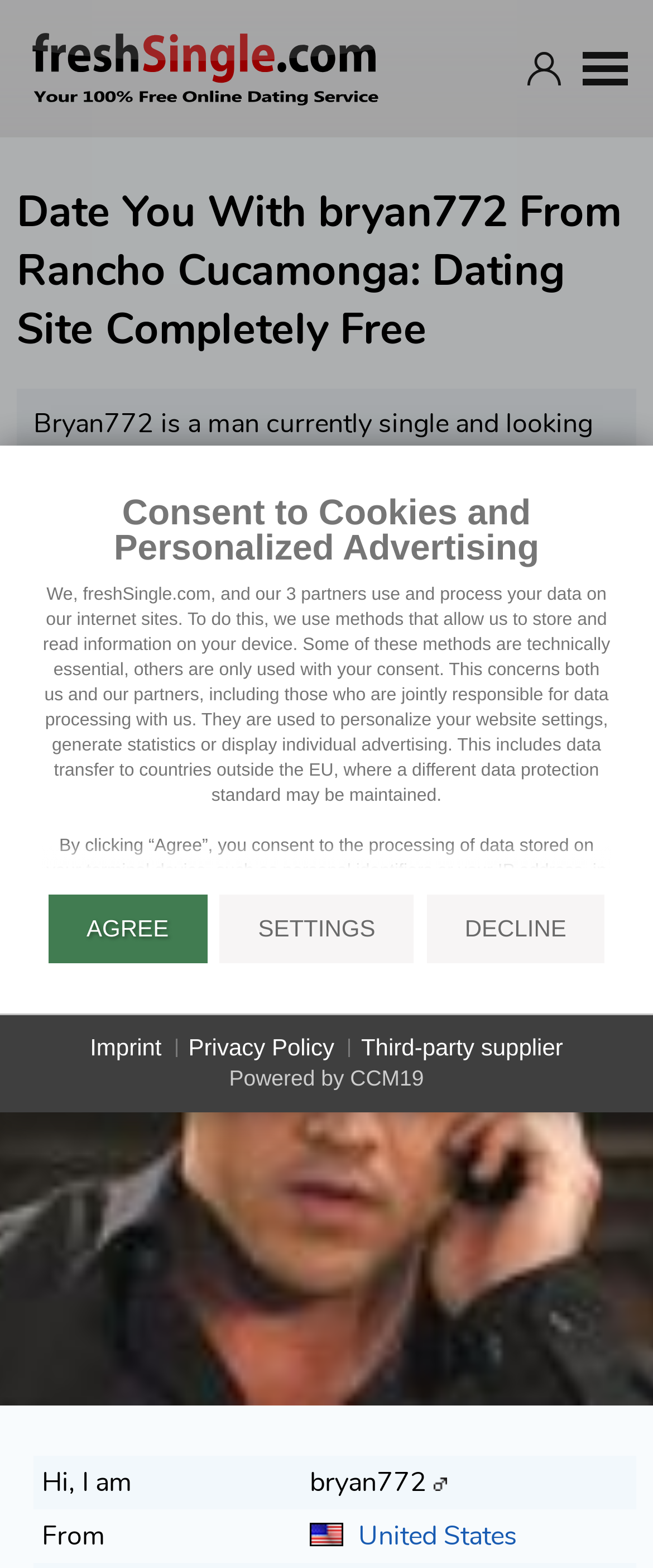What is the age of the person looking for a date partner?
Please provide a comprehensive answer based on the information in the image.

The answer can be found in the StaticText element with the text 'Bryan772 is a man currently single and looking for a date partner. He is 57 years old and a user of our free dating site.'